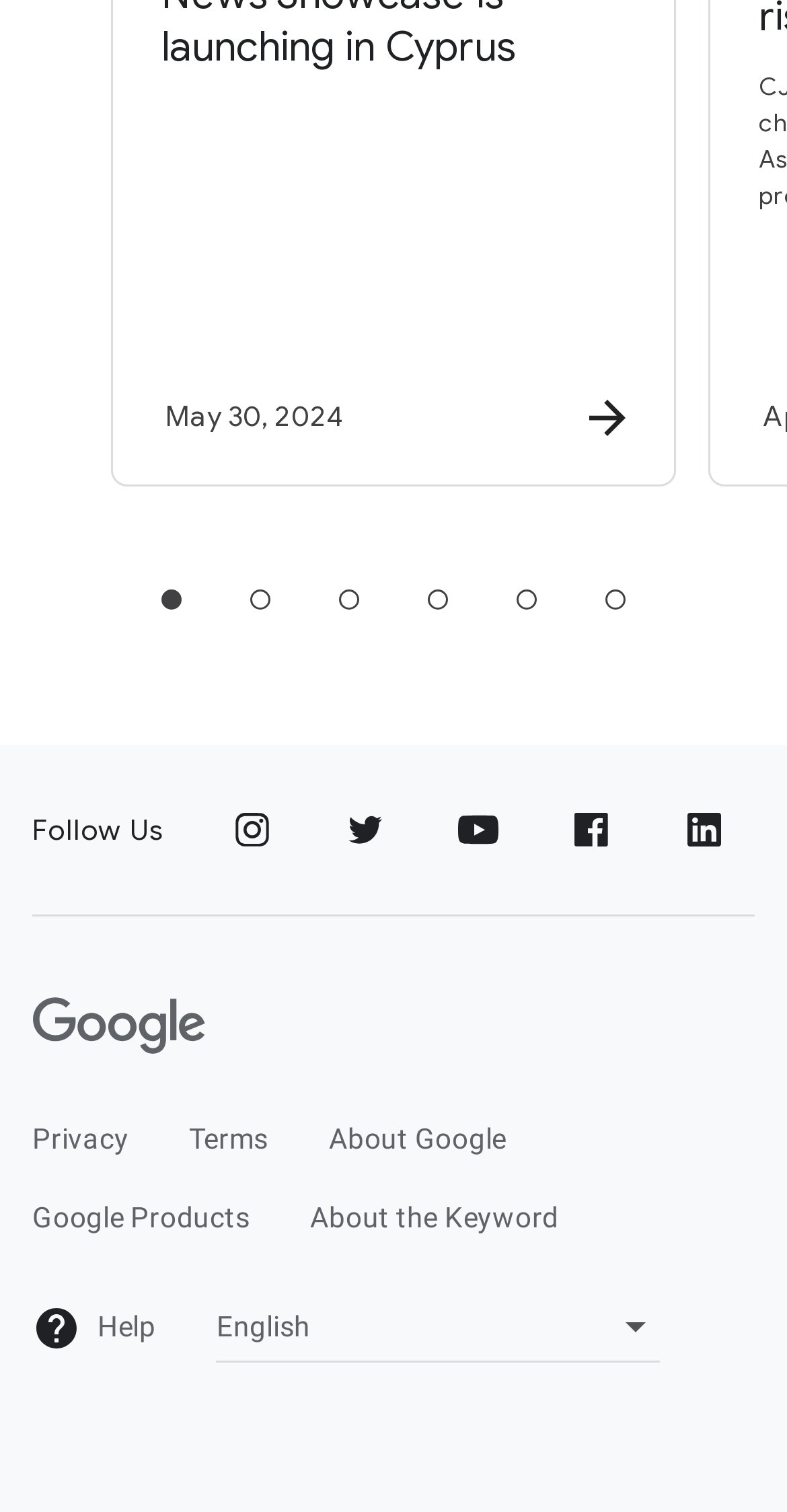How many links are there in the footer section?
Provide a fully detailed and comprehensive answer to the question.

There are eight links in the footer section, which are 'Google', 'Privacy', 'Terms', 'About Google', 'Google Products', 'About the Keyword', 'Help', and several social media links, located at the bottom of the webpage.